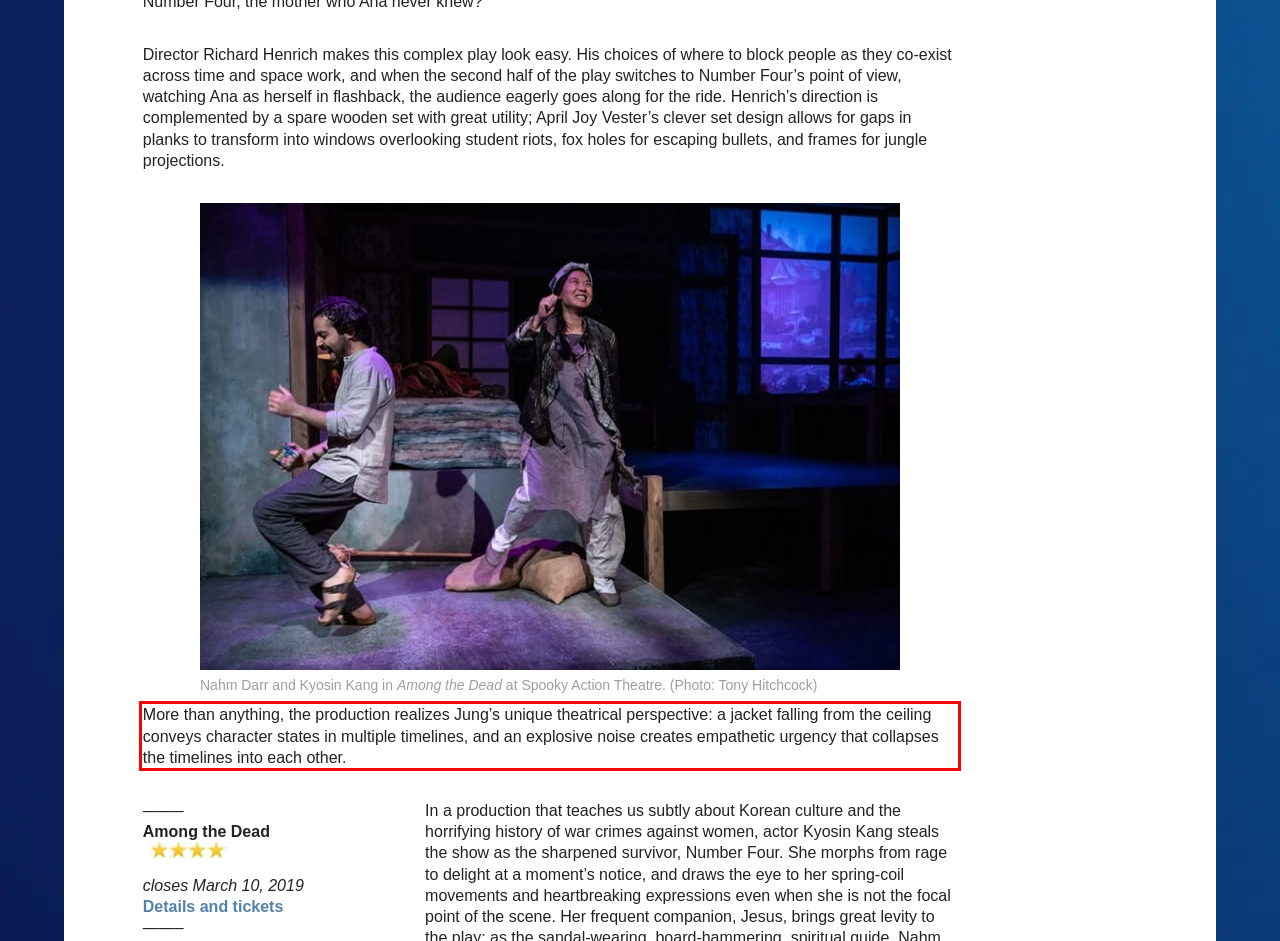Extract and provide the text found inside the red rectangle in the screenshot of the webpage.

More than anything, the production realizes Jung’s unique theatrical perspective: a jacket falling from the ceiling conveys character states in multiple timelines, and an explosive noise creates empathetic urgency that collapses the timelines into each other.